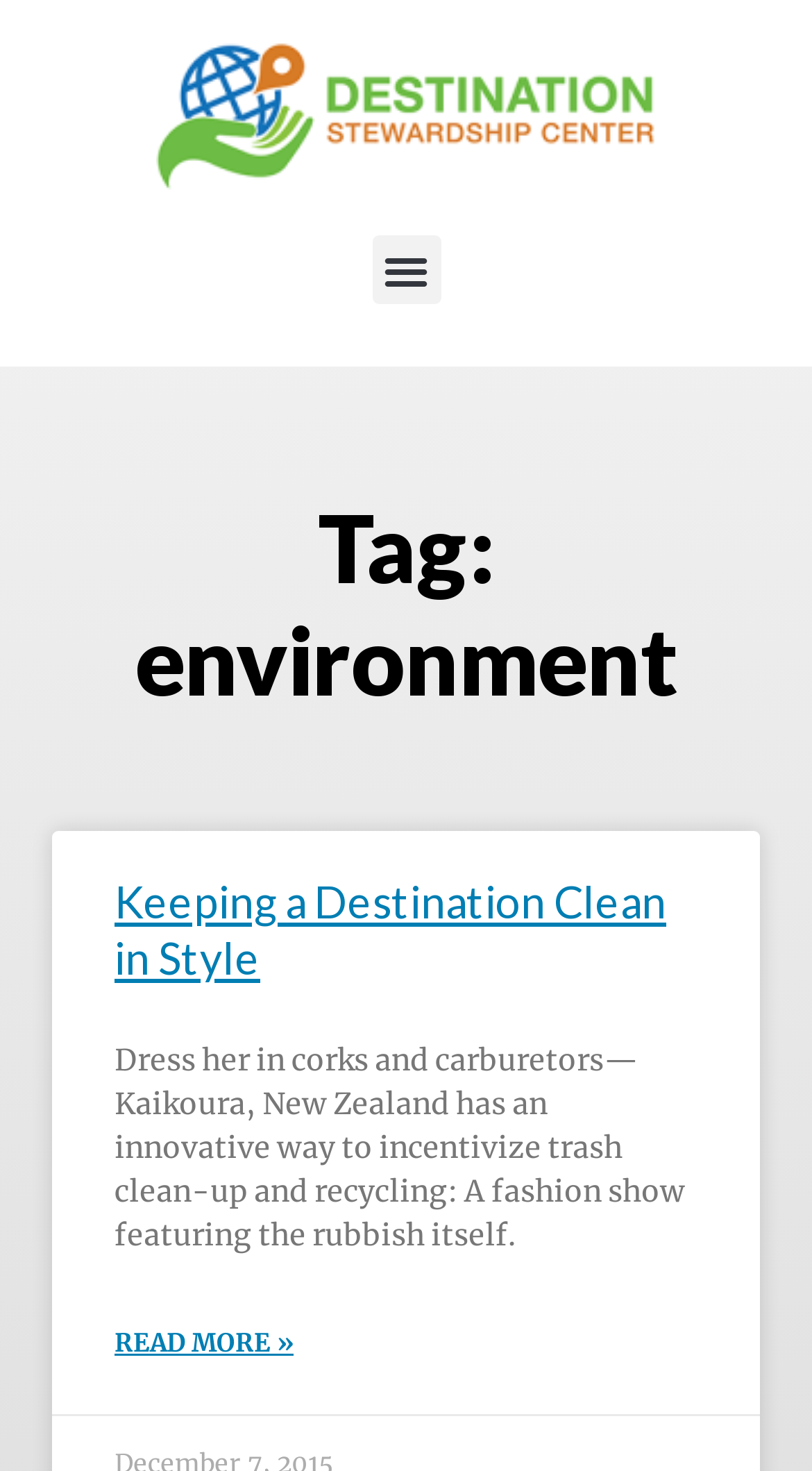Provide a short answer to the following question with just one word or phrase: What is the direction of the fashion show mentioned in the article?

Not specified